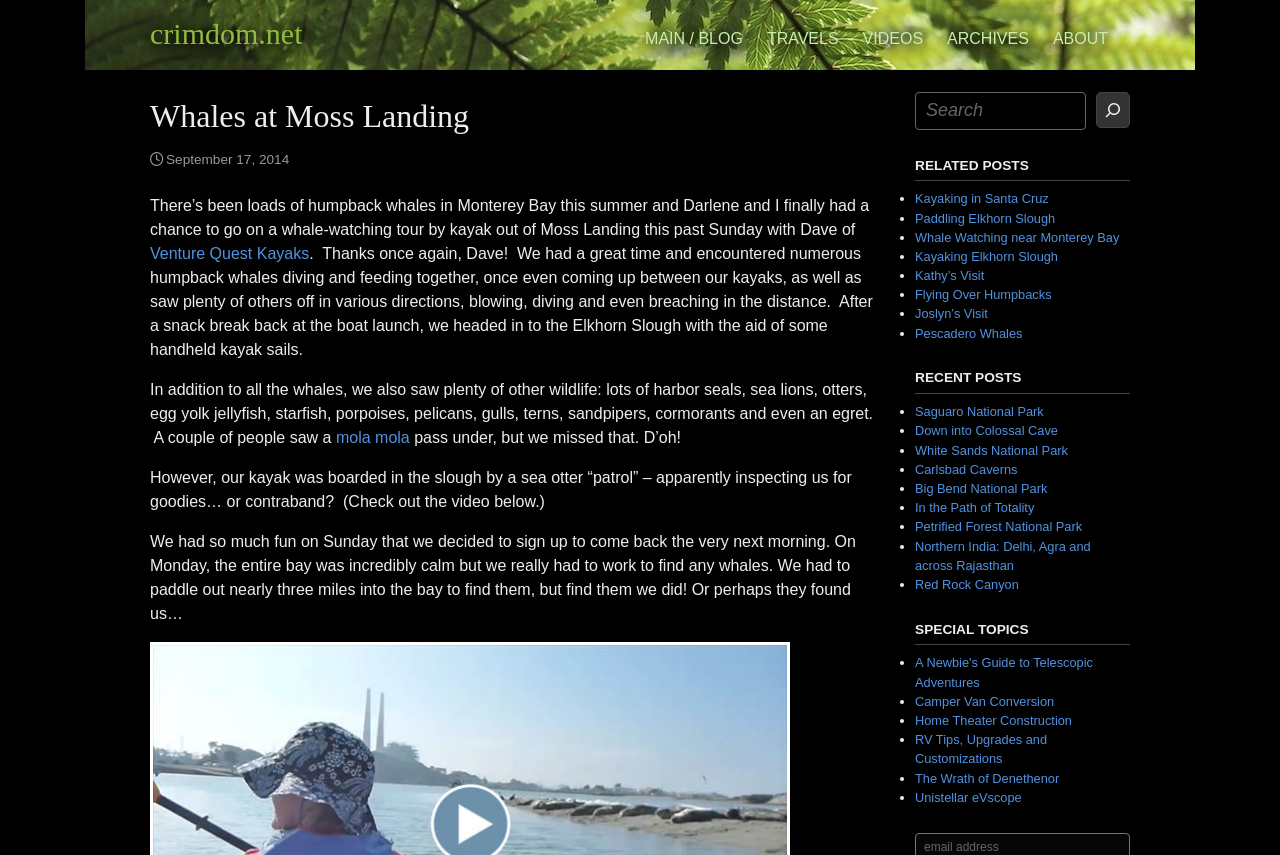Describe all significant elements and features of the webpage.

The webpage is about a personal blog, specifically a post about whale watching in Moss Landing. At the top, there is a heading "Whales at Moss Landing" and a link to the blog's main page. Below that, there are several links to other sections of the blog, including "MAIN / BLOG", "TRAVELS", "VIDEOS", "ARCHIVES", and "ABOUT".

The main content of the page is a blog post about a whale-watching tour by kayak in Moss Landing. The post includes several paragraphs of text describing the experience, including encounters with humpback whales, harbor seals, sea lions, and other wildlife. There are also links to other related posts, such as "Venture Quest Kayaks" and "mola mola".

On the right side of the page, there is a search bar and a section titled "RELATED POSTS" with links to several other blog posts, including "Kayaking in Santa Cruz" and "Whale Watching near Monterey Bay". Below that, there is a section titled "RECENT POSTS" with links to even more blog posts, including "Saguaro National Park" and "Carlsbad Caverns". Further down, there is a section titled "SPECIAL TOPICS" with links to posts on topics such as telescopes, camper van conversions, and home theater construction.

Throughout the page, there are several images, including a search icon and a button to submit a search query. However, there are no images directly related to the whale-watching tour or the blog post's content.